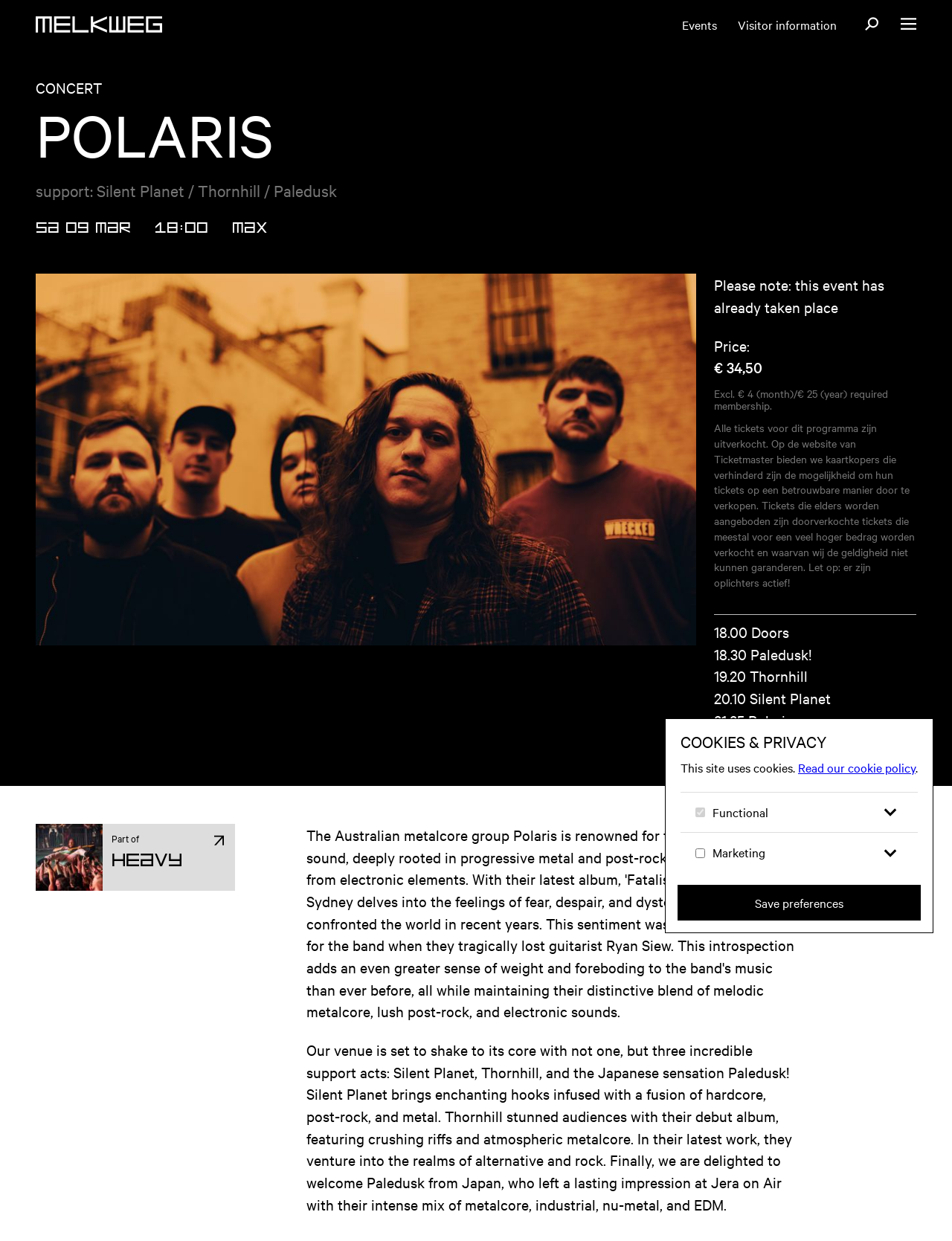Offer a comprehensive description of the webpage’s content and structure.

This webpage is about an event featuring the Australian metalcore group Polaris at Melkweg Amsterdam. At the top left, there is a navigation menu with links to "Home", "Events", and "Visitor information". On the top right, there are two buttons: "Open search form" and "Open menu". The menu button has a small icon next to it.

Below the navigation menu, there is a large header section that spans the entire width of the page. It contains the title "POLARIS" in large font, followed by the text "support: Silent Planet / Thornhill / Paledusk" and a date and time "SA 09 MAR 18:00". There is also a "MAX" label and a figure, likely an image.

The main content section is divided into two columns. The left column contains a notice that the event has already taken place, followed by pricing information and a warning about third-party ticket sellers. The right column has a detailed schedule of the event, including the doors opening time and the performance times of each supporting act.

Below the main content section, there is a link to "Part of Heavy" and a paragraph of text describing the supporting acts, including Silent Planet, Thornhill, and Paledusk.

At the bottom of the page, there is a dialog box with a heading "COOKIES & PRIVACY" and a brief description of the site's cookie policy. There are also checkboxes to select which types of cookies to accept, and a "Save preferences" button.